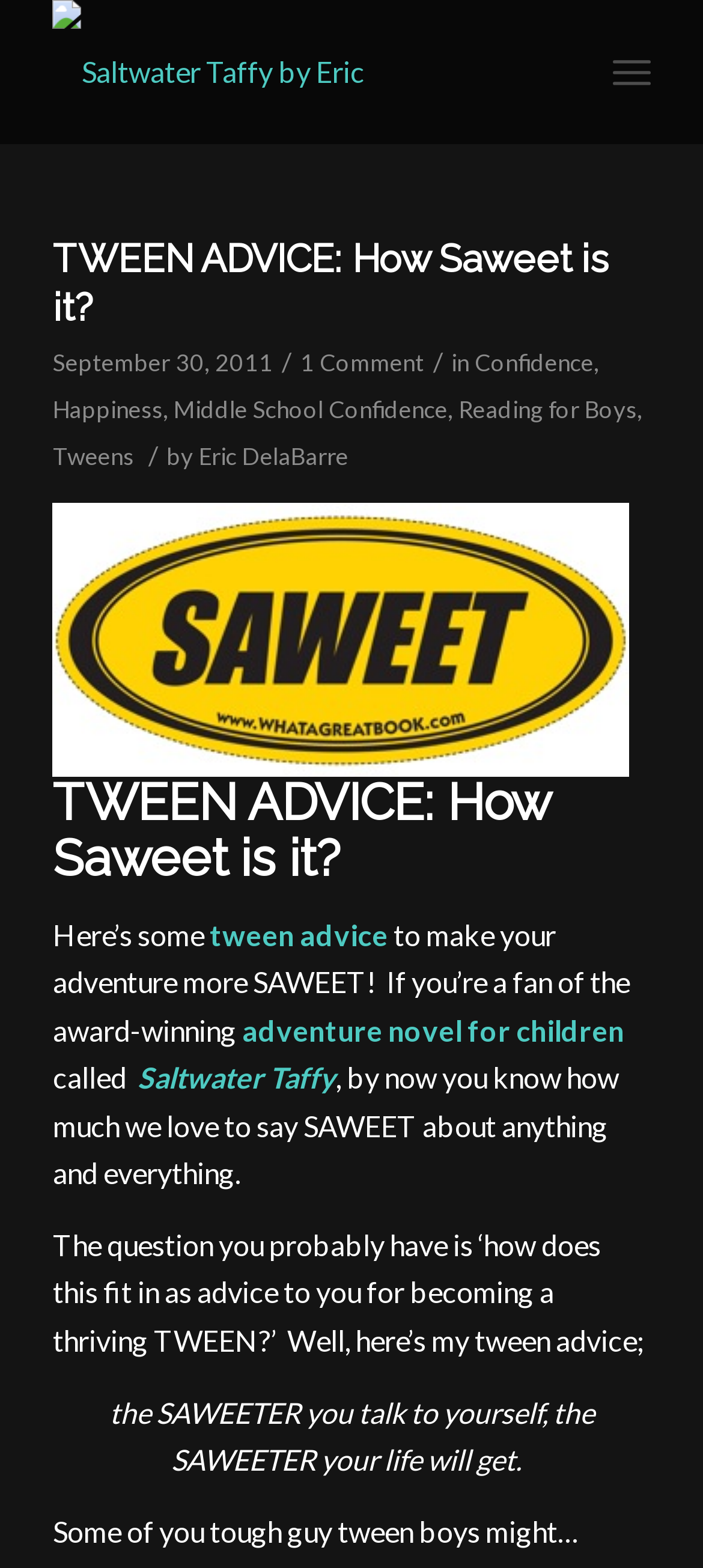Locate the bounding box of the UI element described by: "alt="Saltwater Taffy by Eric DelaBarre"" in the given webpage screenshot.

[0.075, 0.0, 0.755, 0.092]